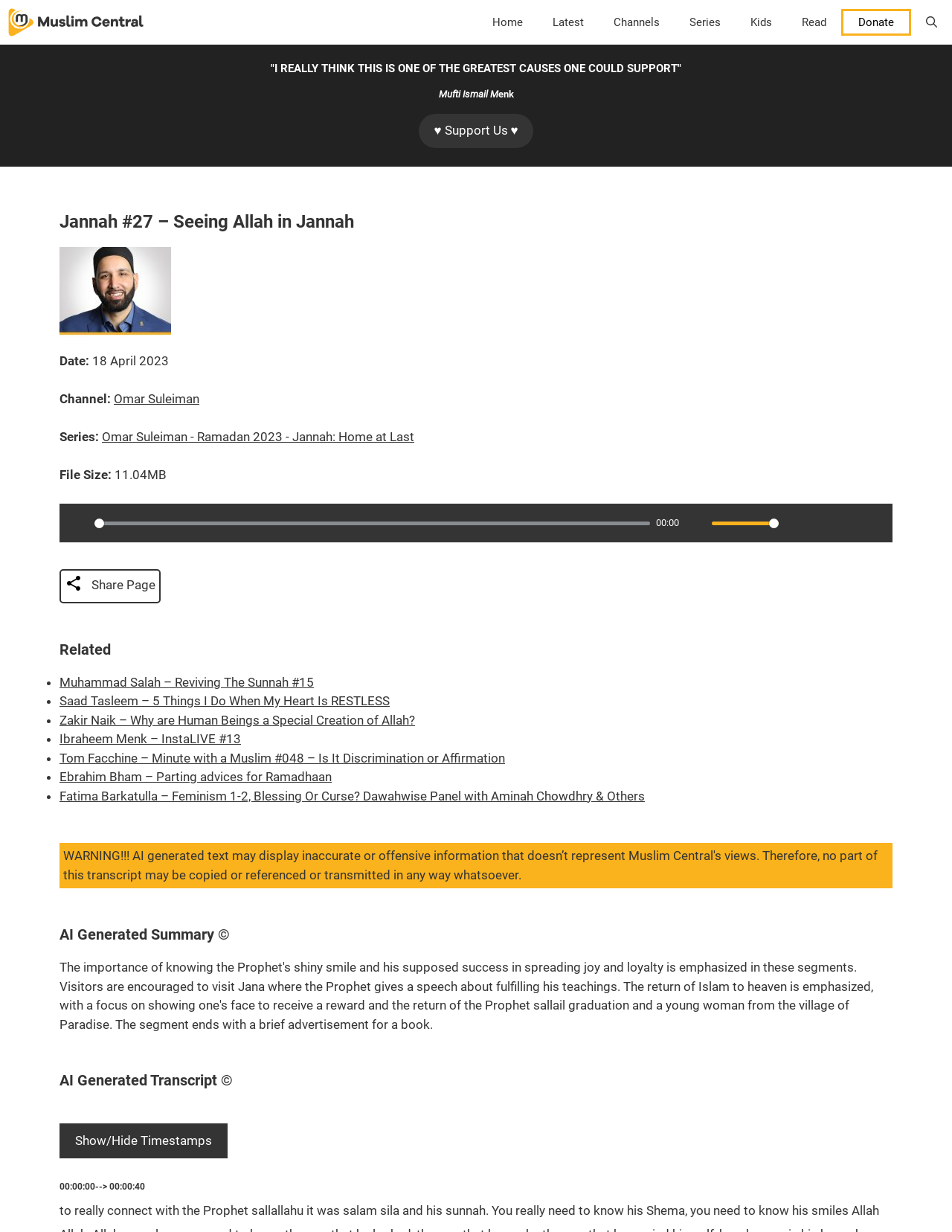Kindly determine the bounding box coordinates for the area that needs to be clicked to execute this instruction: "View the 'Related' content".

[0.062, 0.52, 0.938, 0.534]